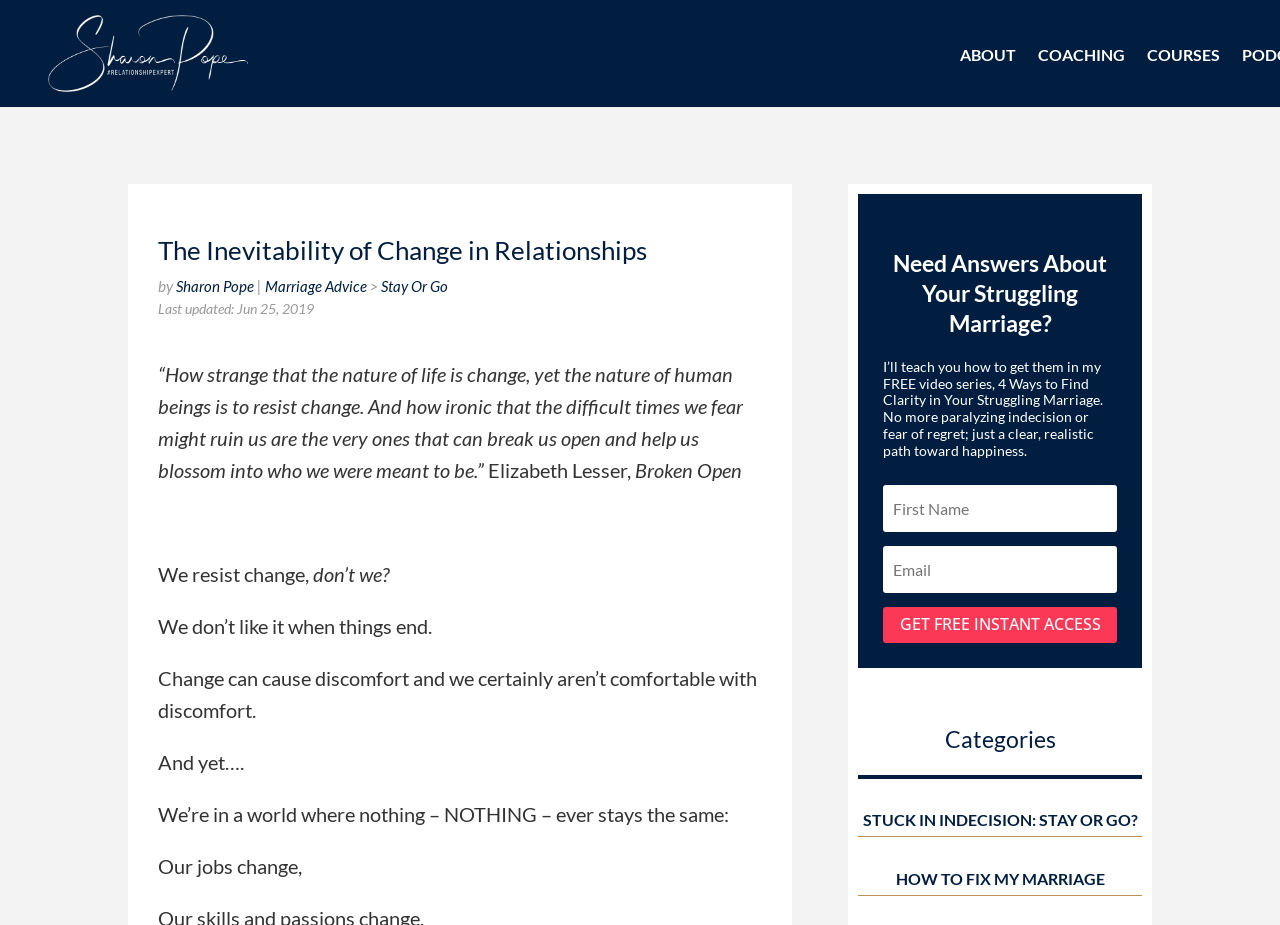Answer succinctly with a single word or phrase:
What is the name of the relationship expert?

Sharon Pope